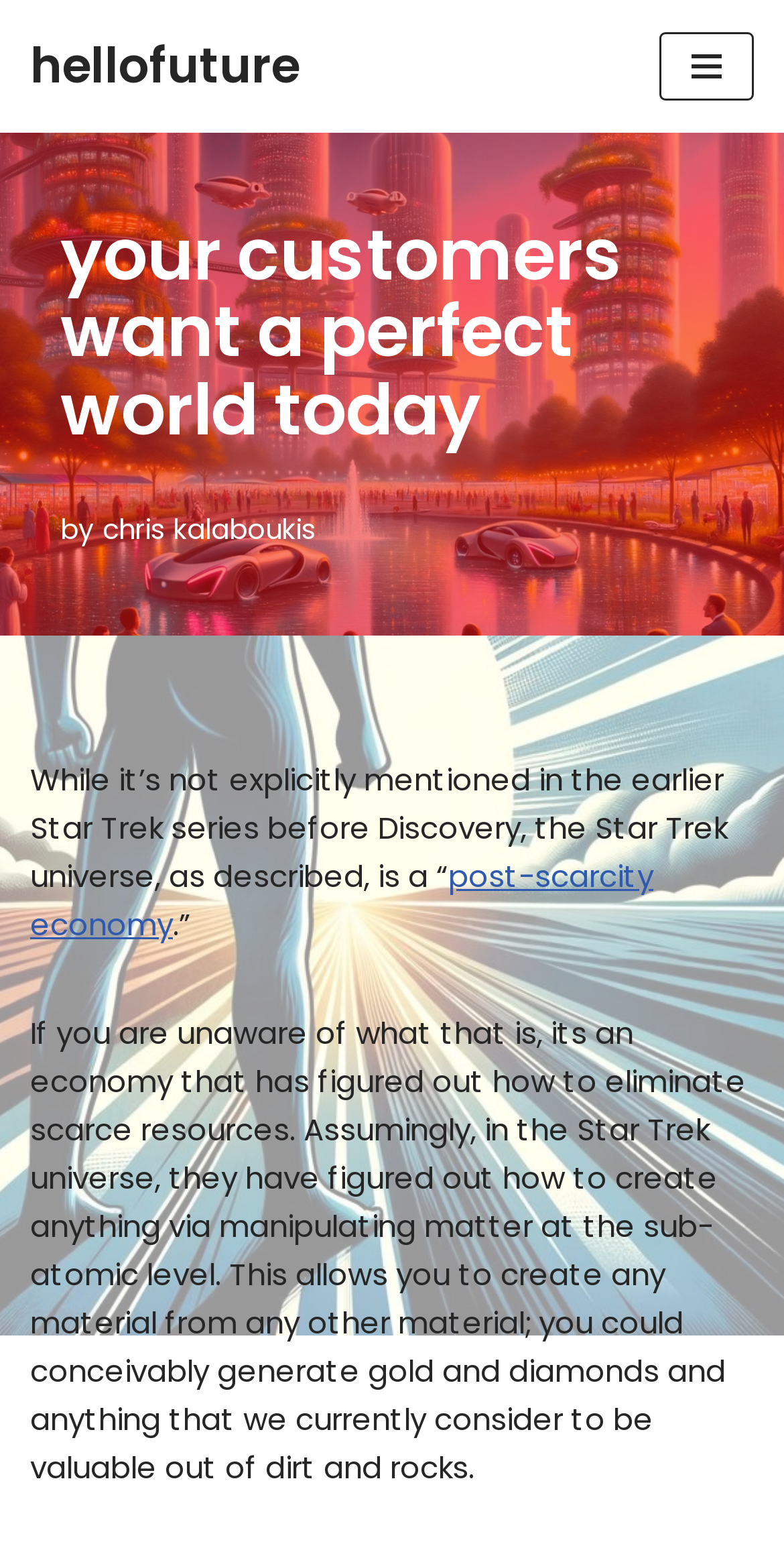What is the main topic of the article?
Could you answer the question with a detailed and thorough explanation?

The main topic of the article can be inferred by reading the text, which mentions the Star Trek universe and its concept of a post-scarcity economy, indicating that the article is discussing this topic.